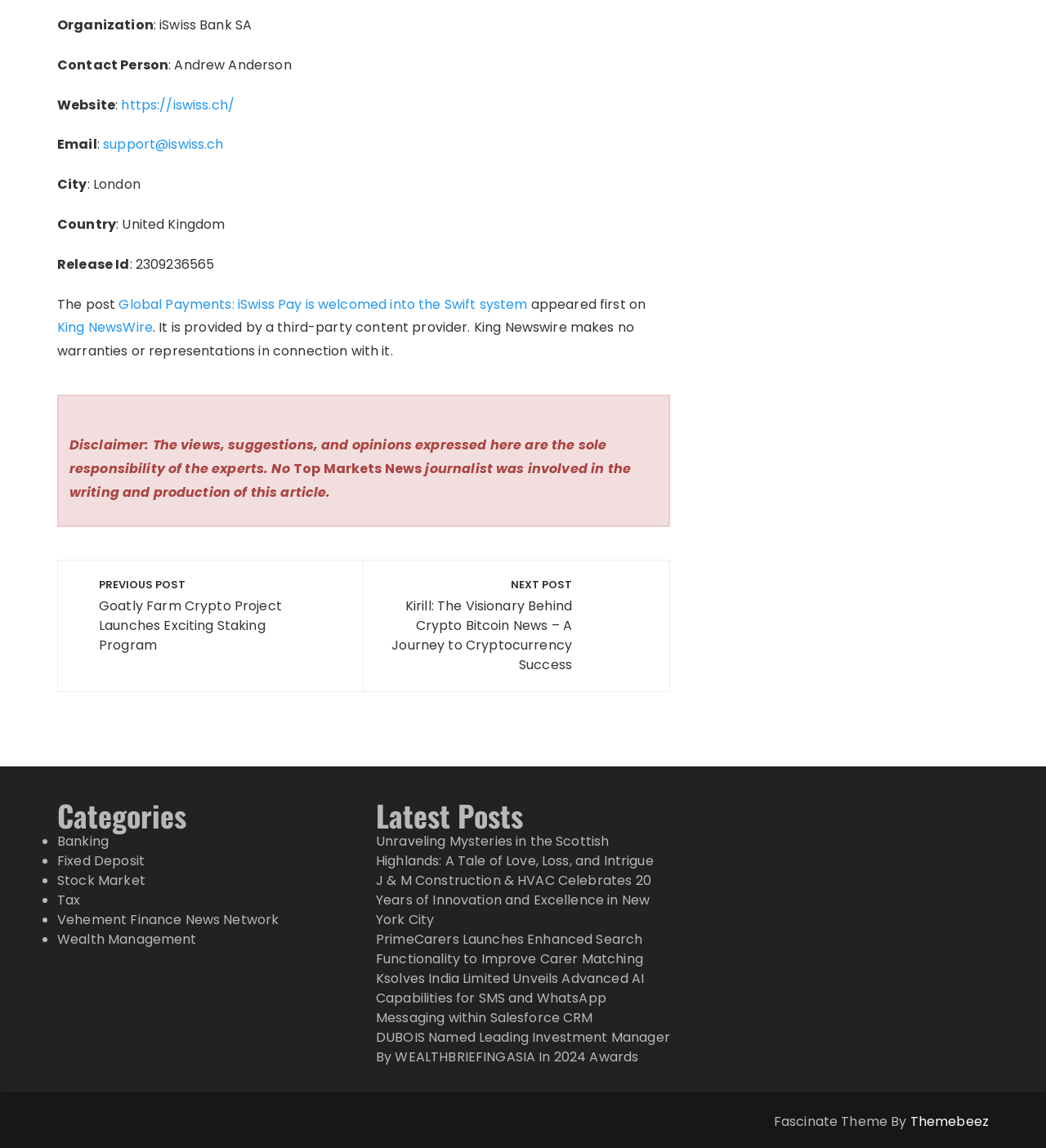Please analyze the image and provide a thorough answer to the question:
What is the name of the website that provided the post 'Unraveling Mysteries in the Scottish Highlands: A Tale of Love, Loss, and Intrigue'?

The name of the website that provided the post can be found at the bottom of the post, where it is written as 'It is provided by a third-party content provider. King Newswire makes no warranties or representations in connection with it'.